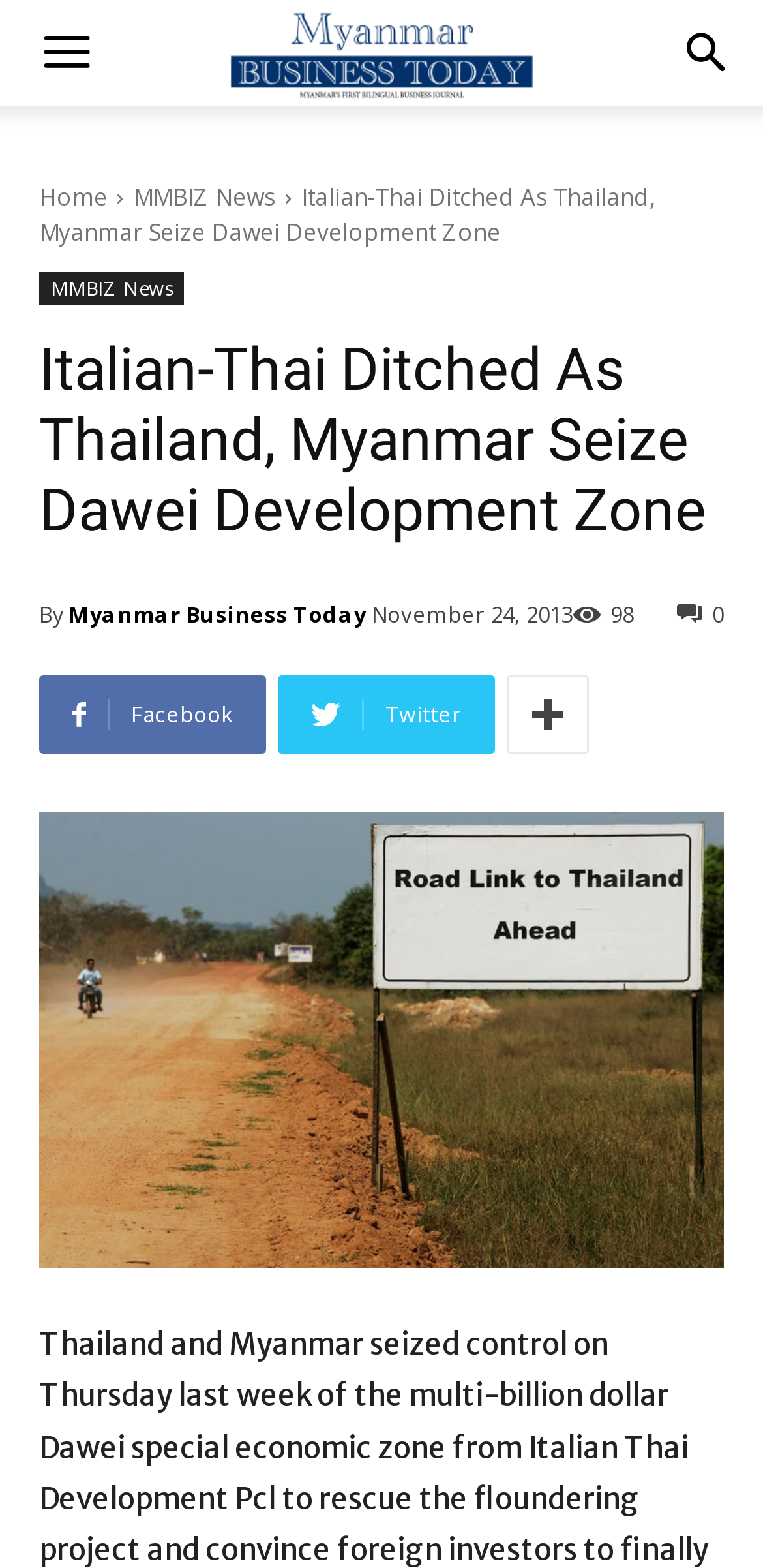Respond to the question below with a single word or phrase:
What is the name of the project in the image?

Dawei project